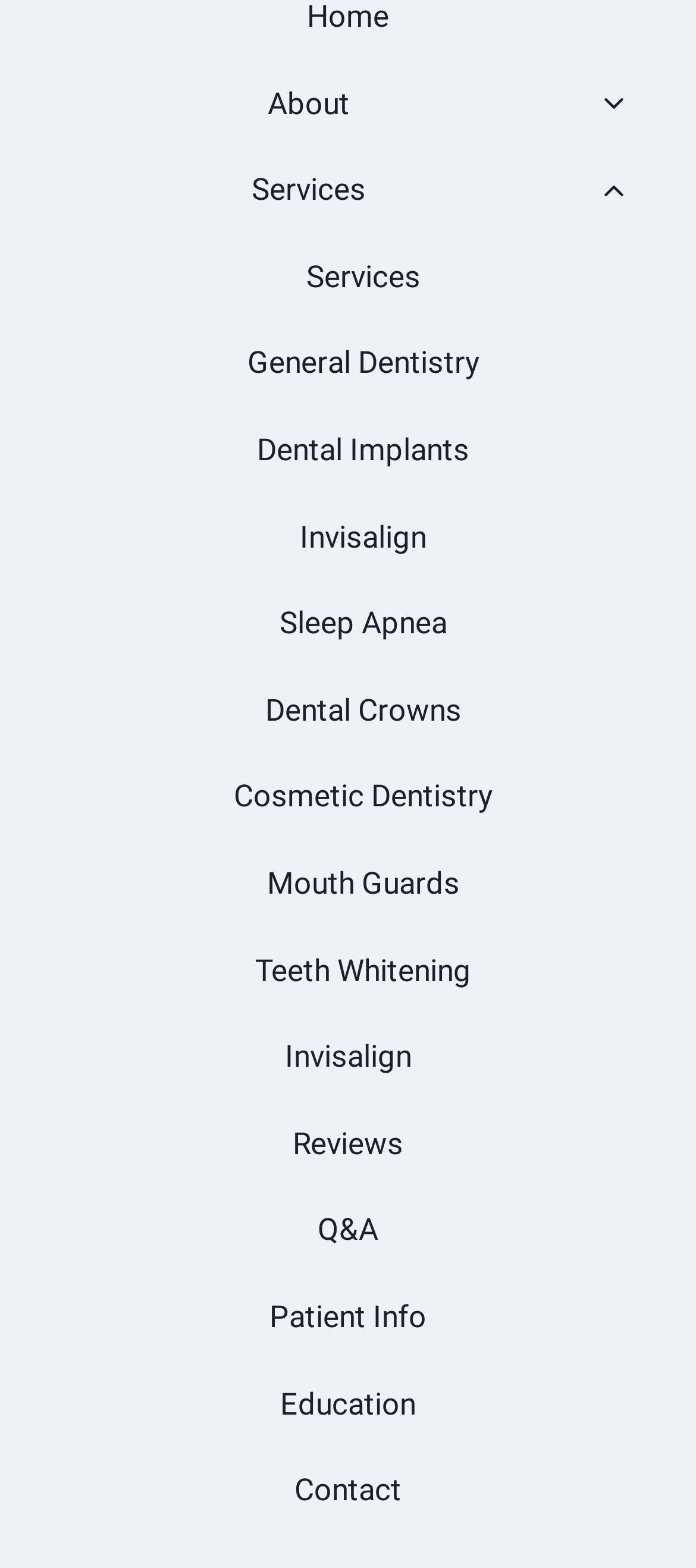Identify the bounding box coordinates of the clickable region required to complete the instruction: "Toggle child menu". The coordinates should be given as four float numbers within the range of 0 and 1, i.e., [left, top, right, bottom].

[0.825, 0.039, 0.938, 0.094]